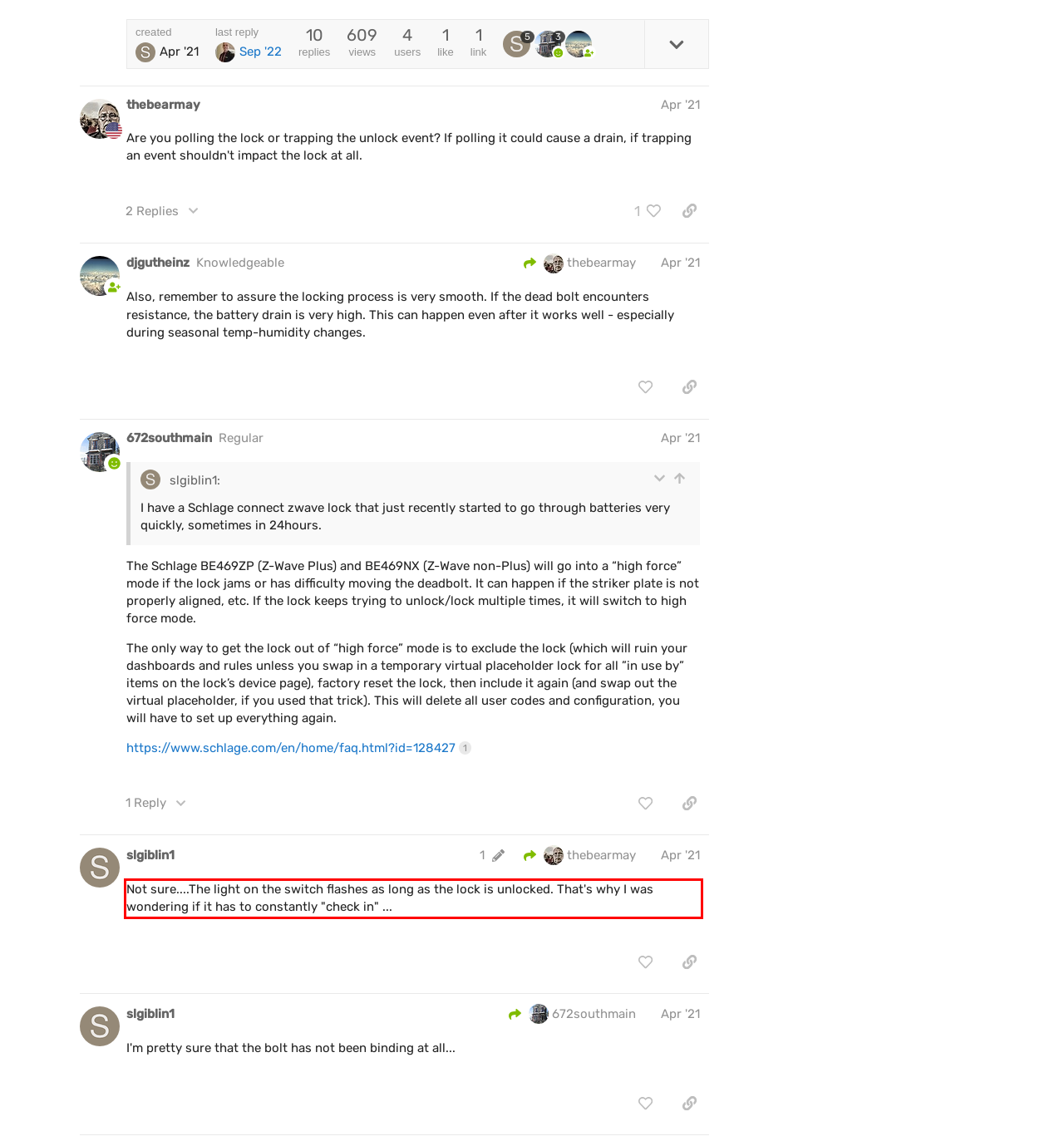You have a screenshot with a red rectangle around a UI element. Recognize and extract the text within this red bounding box using OCR.

Not sure....The light on the switch flashes as long as the lock is unlocked. That's why I was wondering if it has to constantly "check in" ...